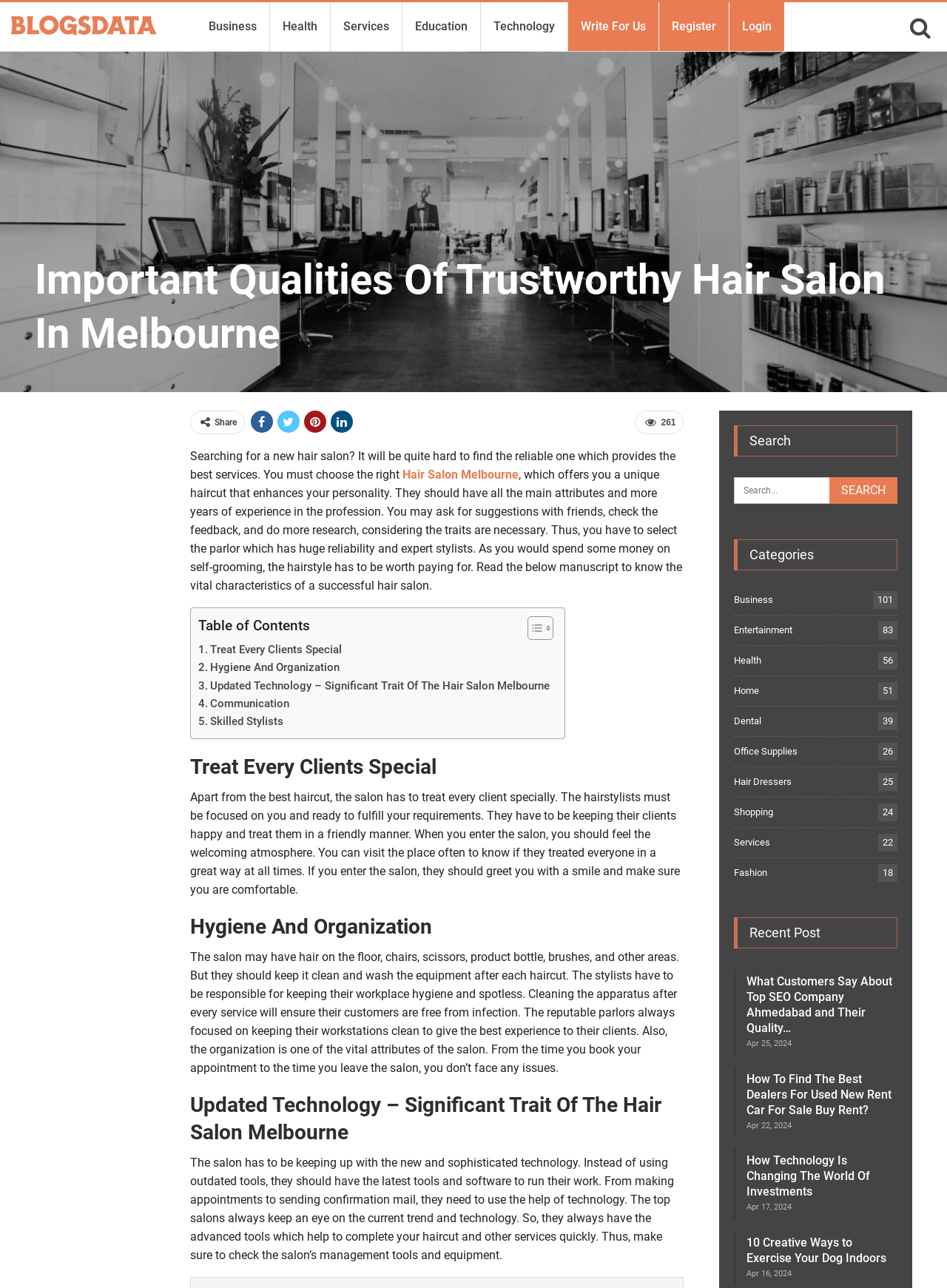Kindly respond to the following question with a single word or a brief phrase: 
What technology should a hair salon use?

Updated technology